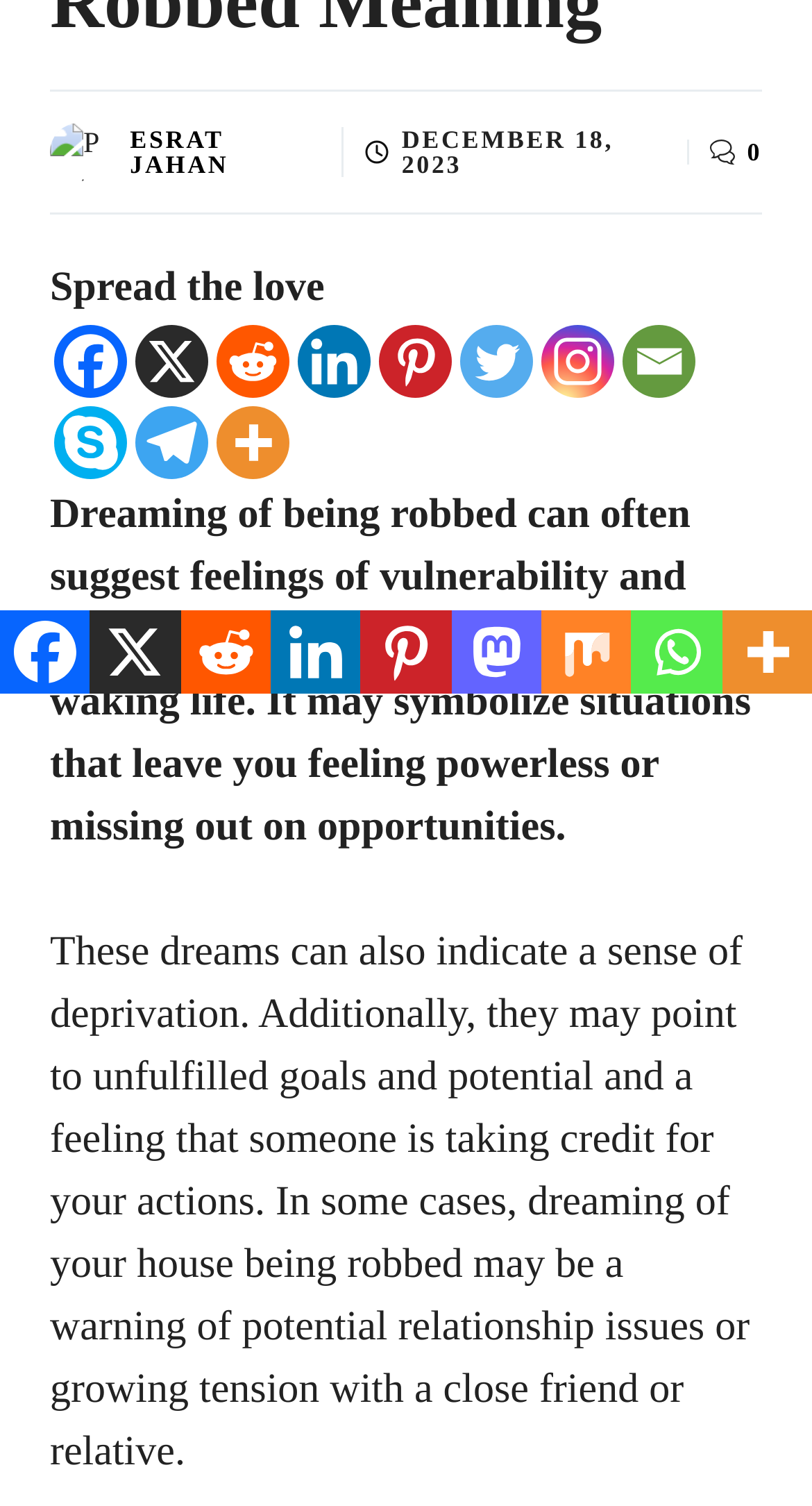Find the bounding box of the UI element described as: "aria-label="Email" title="Email"". The bounding box coordinates should be given as four float values between 0 and 1, i.e., [left, top, right, bottom].

[0.767, 0.216, 0.856, 0.264]